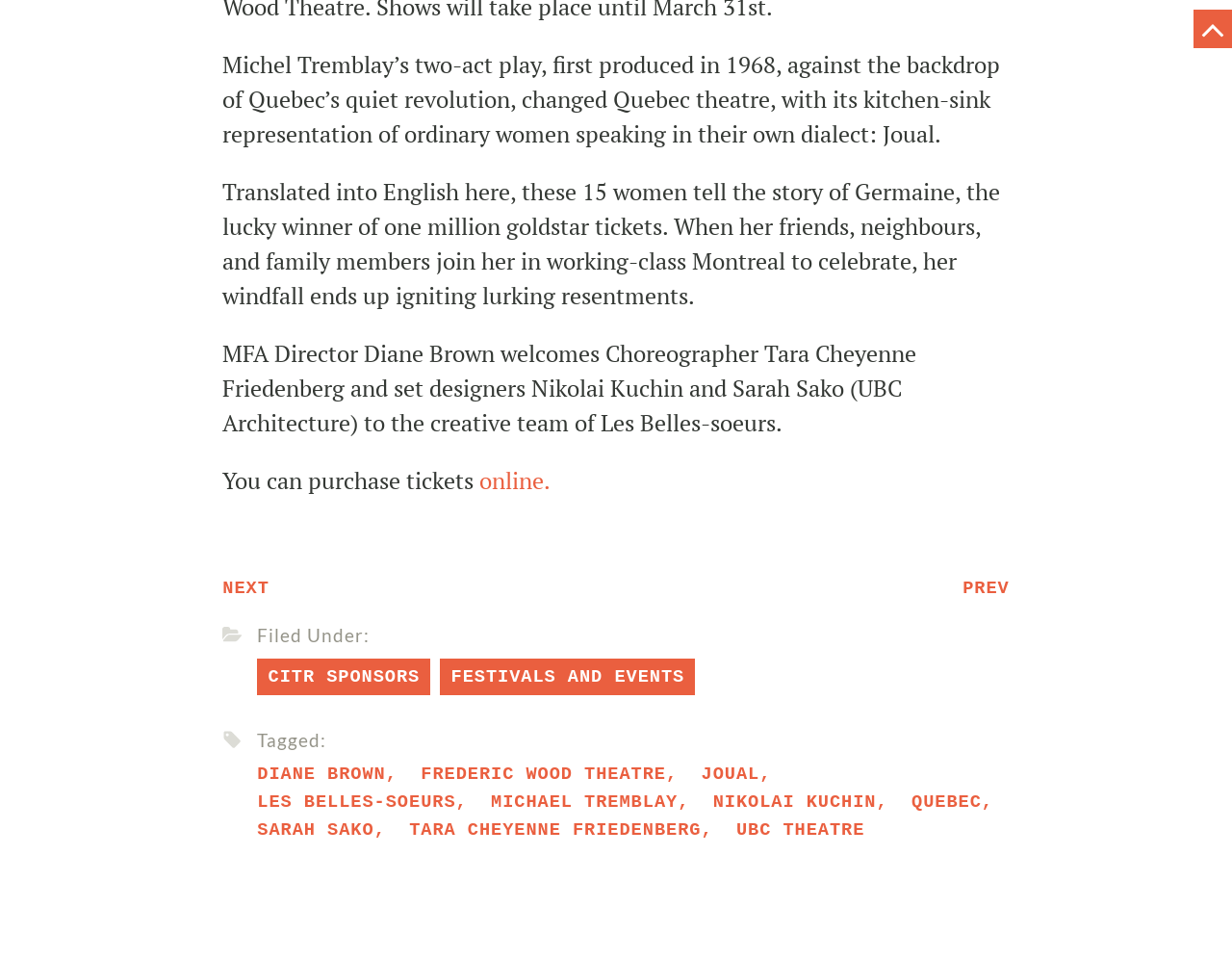Pinpoint the bounding box coordinates of the clickable area necessary to execute the following instruction: "Click the 'CITR SPONSORS' link to view sponsors". The coordinates should be given as four float numbers between 0 and 1, namely [left, top, right, bottom].

[0.209, 0.687, 0.35, 0.725]